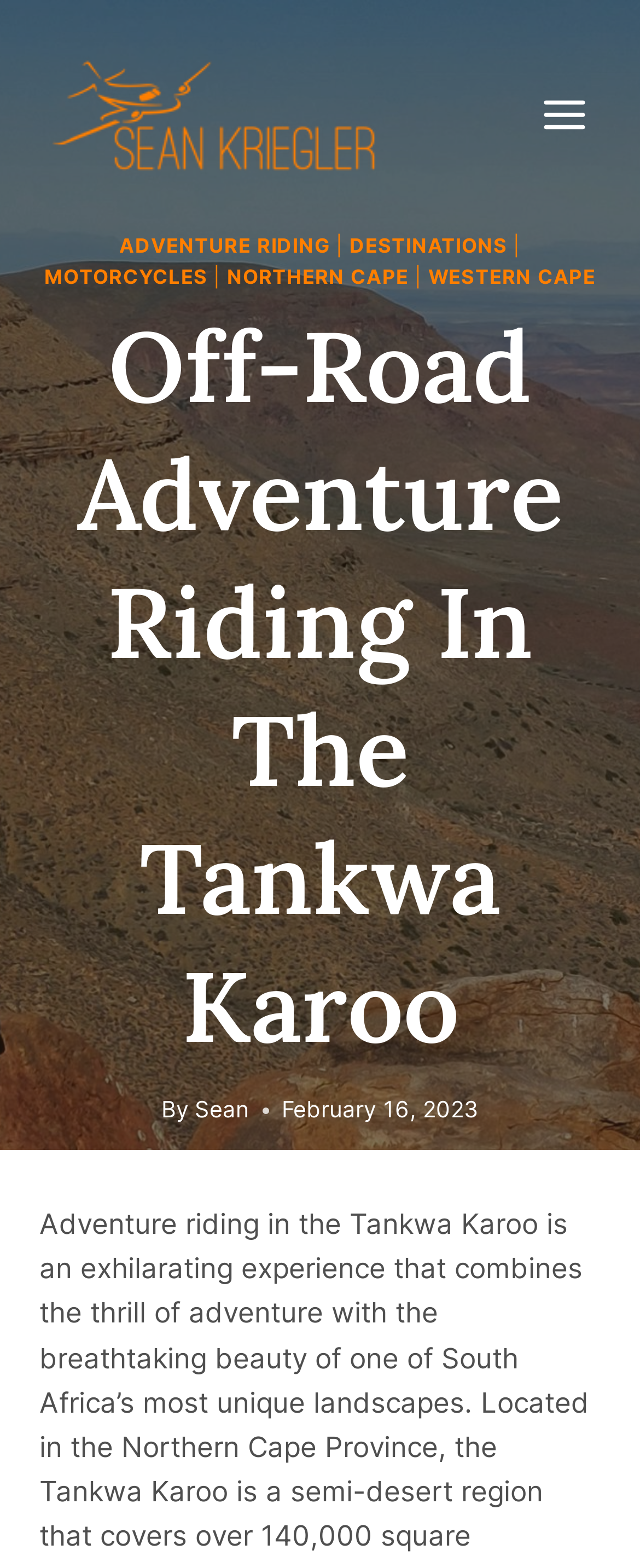Provide the bounding box coordinates of the area you need to click to execute the following instruction: "View destinations".

[0.546, 0.149, 0.793, 0.164]